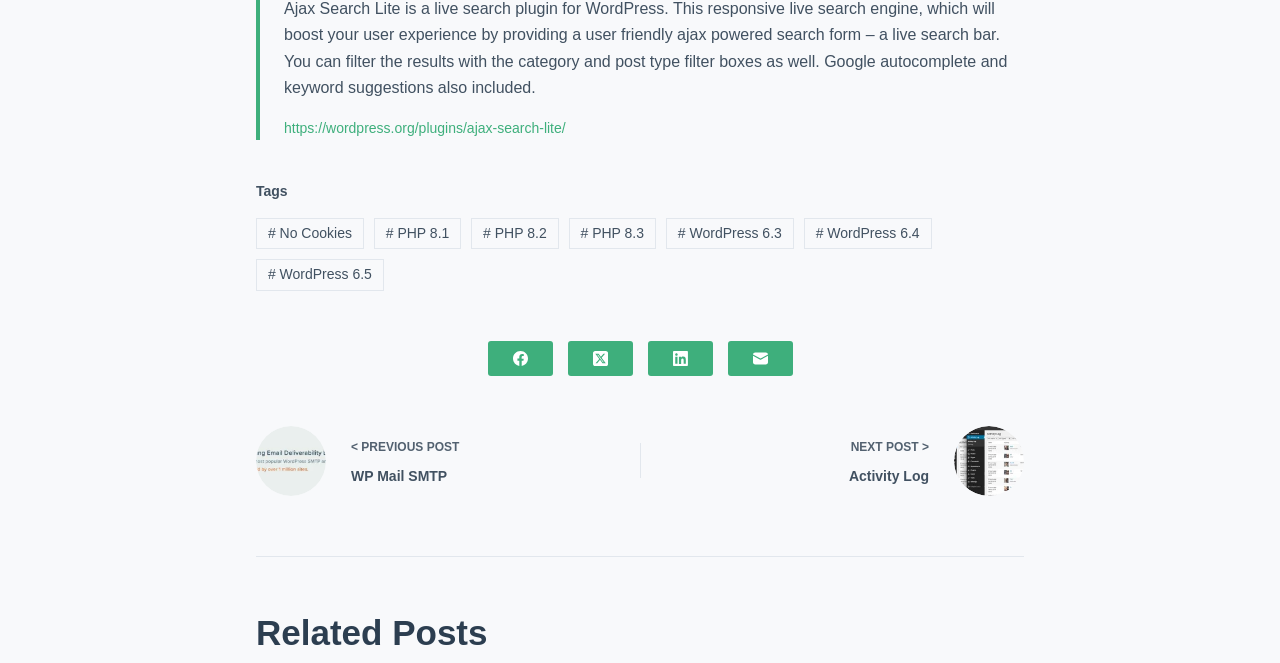Identify the bounding box coordinates of the section that should be clicked to achieve the task described: "go to the next post".

[0.524, 0.642, 0.8, 0.748]